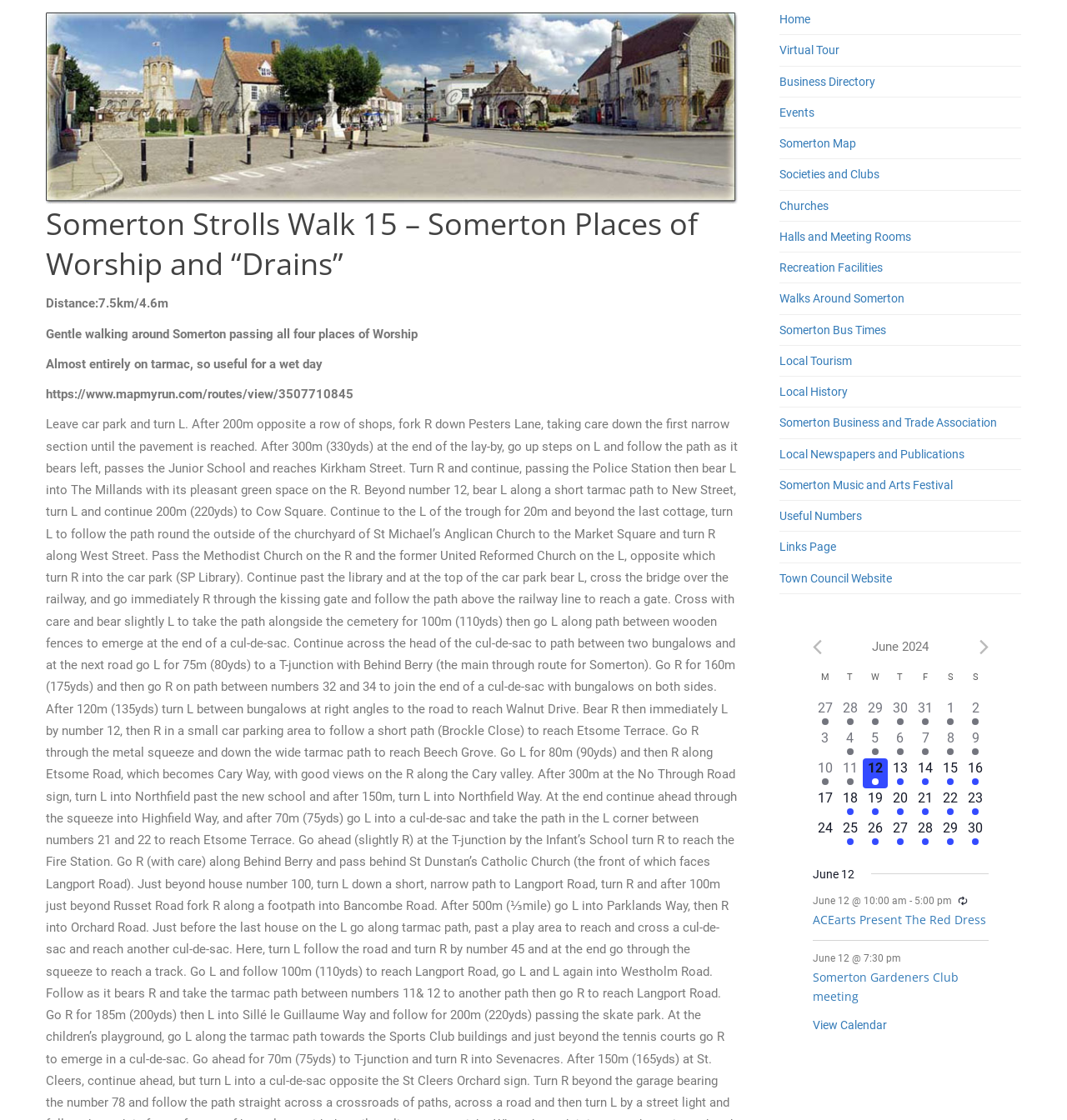Refer to the image and offer a detailed explanation in response to the question: How many places of worship are passed in this walk?

The webpage describes a walk that passes all four places of worship, as mentioned in the static text element 'Gentle walking around Somerton passing all four places of Worship'.